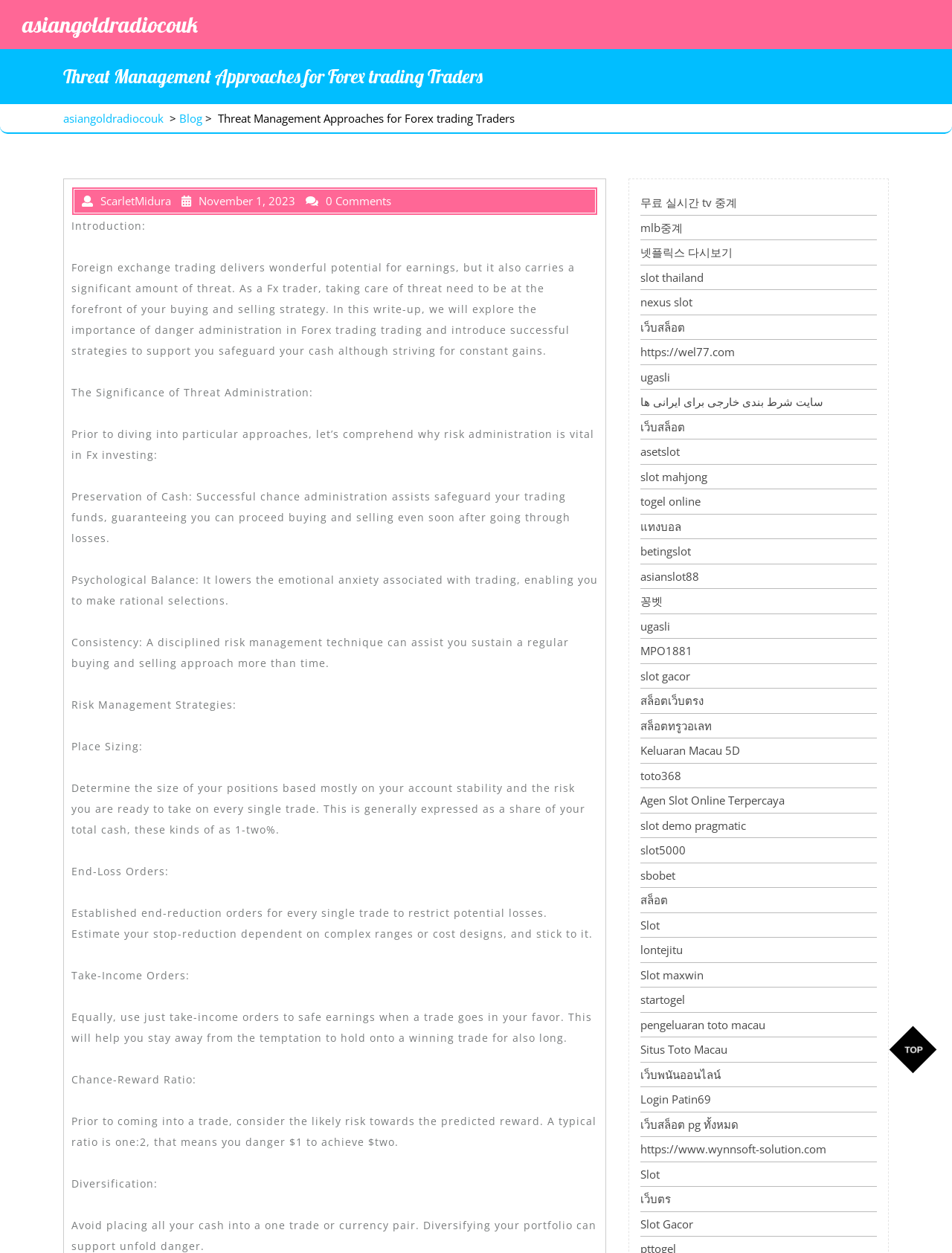Identify the bounding box coordinates of the clickable region required to complete the instruction: "Visit the website 'asiangoldradiocouk'". The coordinates should be given as four float numbers within the range of 0 and 1, i.e., [left, top, right, bottom].

[0.066, 0.088, 0.172, 0.101]